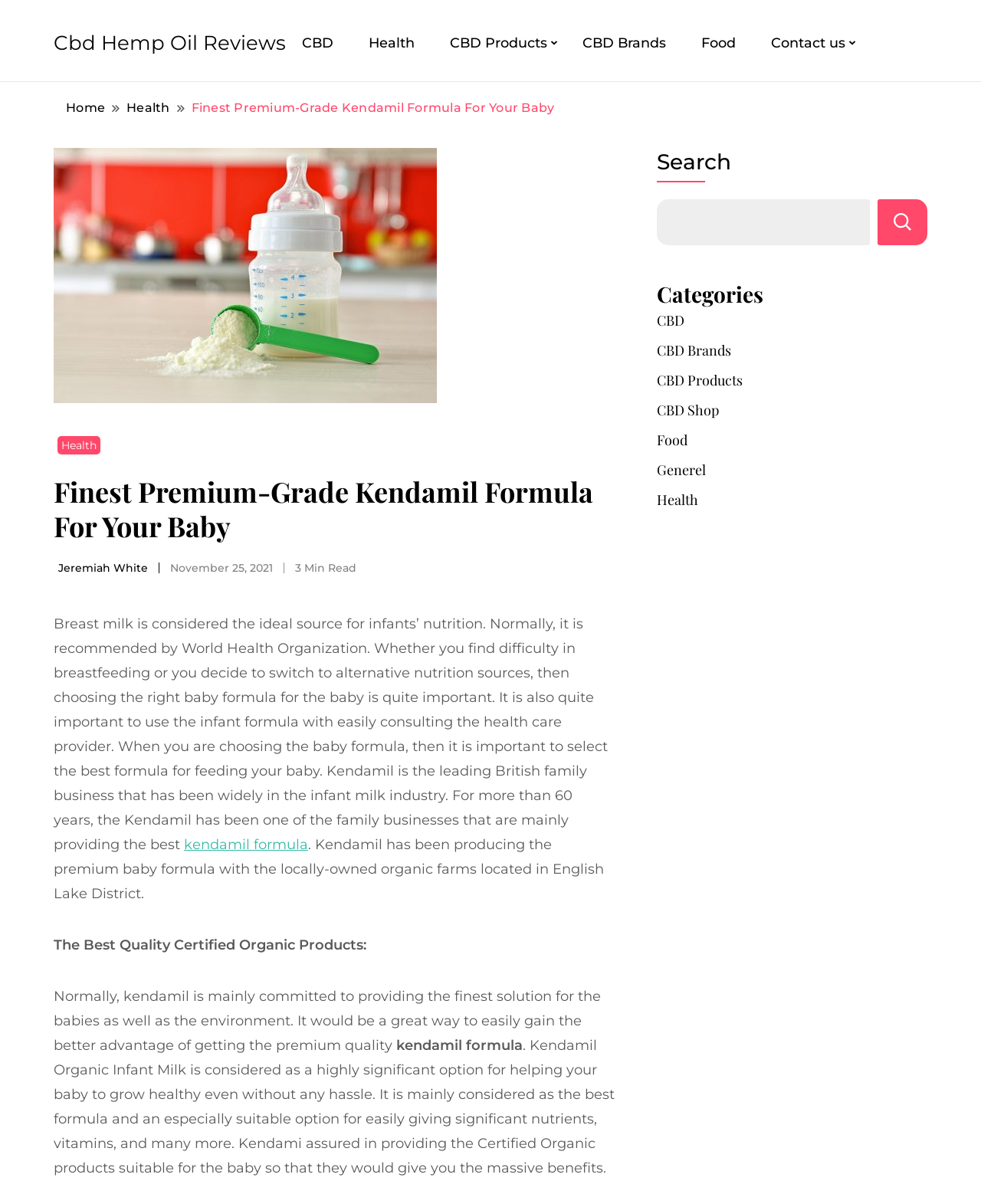Find the UI element described as: "CBD Products" and predict its bounding box coordinates. Ensure the coordinates are four float numbers between 0 and 1, [left, top, right, bottom].

[0.669, 0.308, 0.757, 0.323]